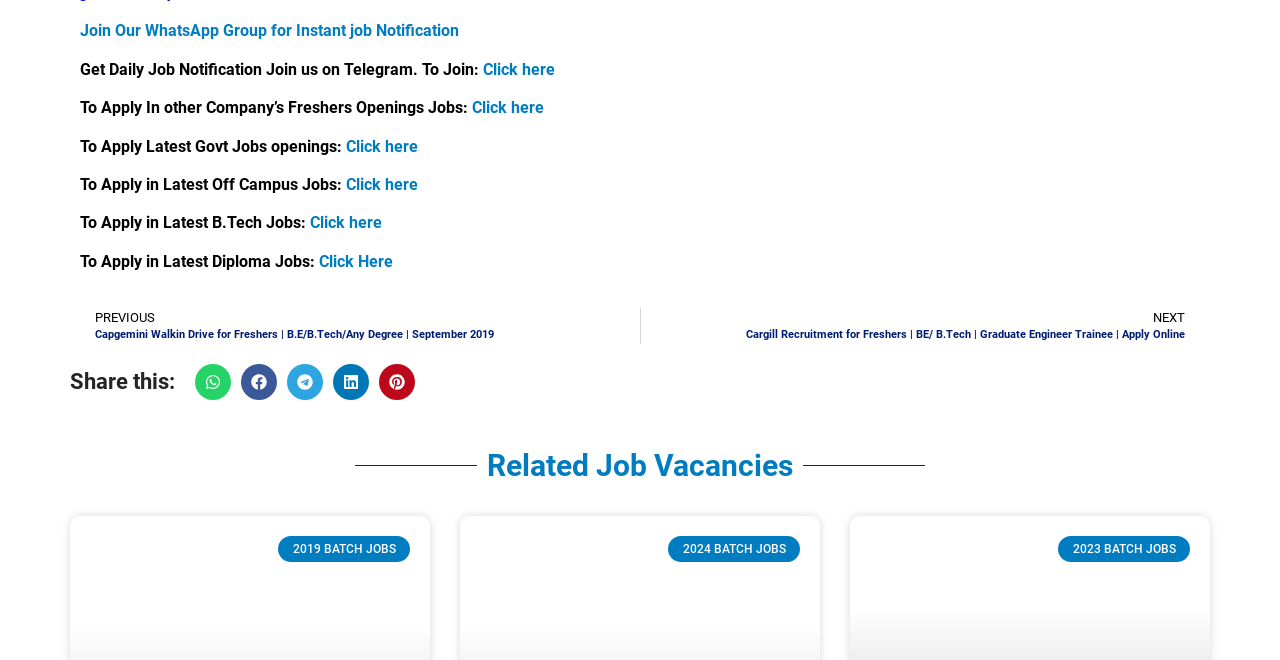Pinpoint the bounding box coordinates of the element you need to click to execute the following instruction: "View related job vacancies". The bounding box should be represented by four float numbers between 0 and 1, in the format [left, top, right, bottom].

[0.38, 0.683, 0.62, 0.728]